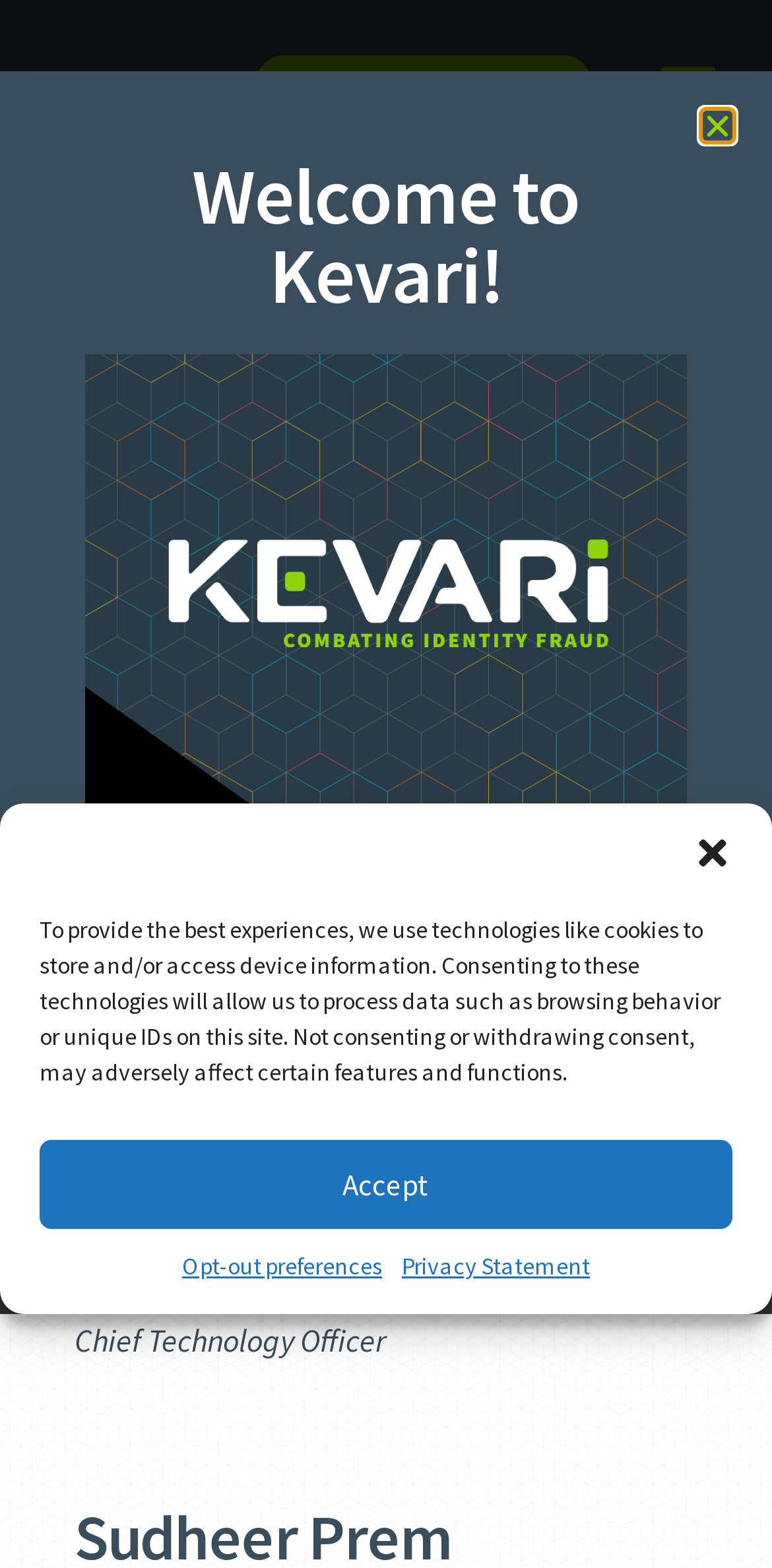Specify the bounding box coordinates of the area to click in order to follow the given instruction: "Close the dialog."

[0.897, 0.531, 0.949, 0.557]